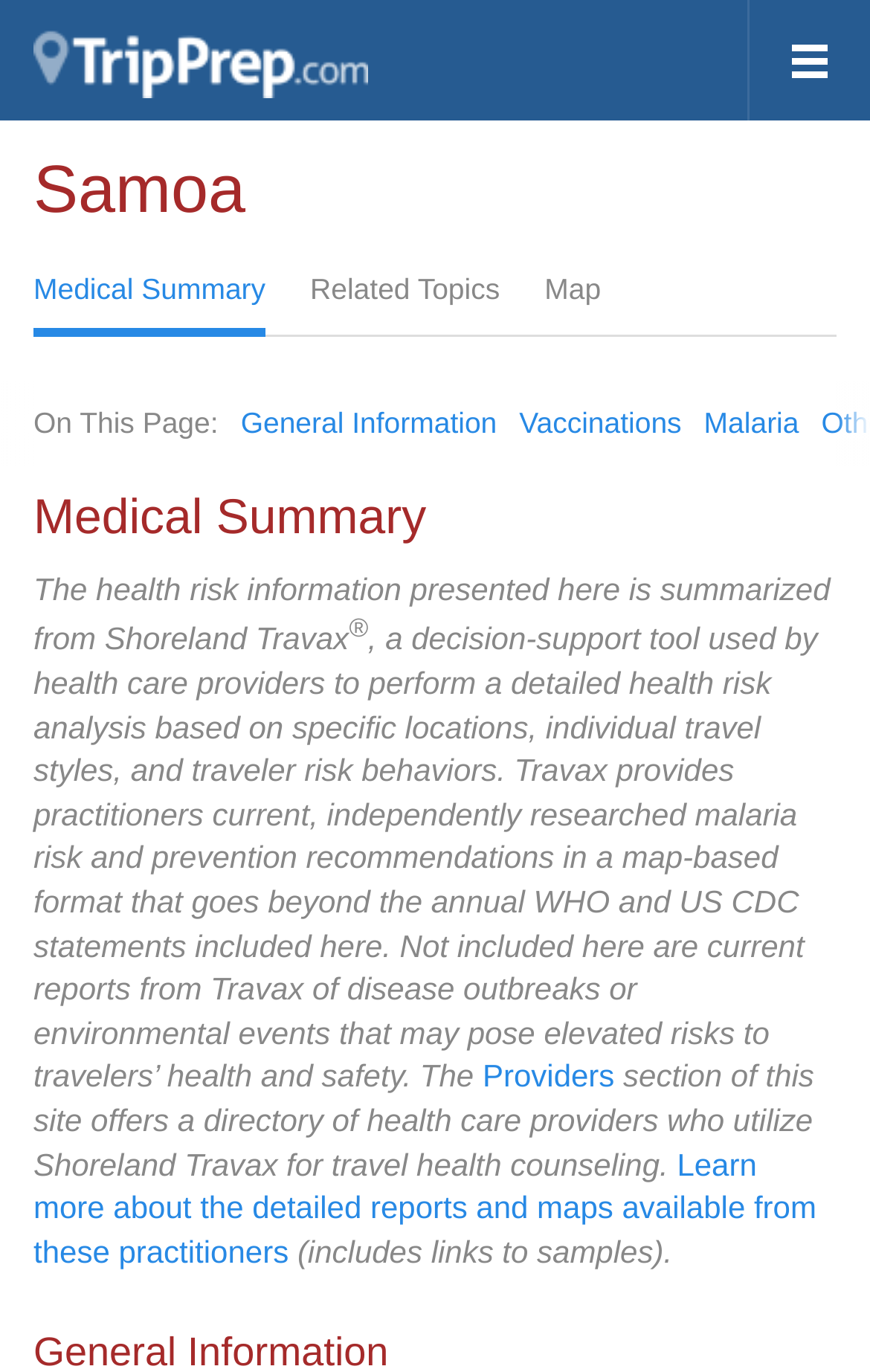Identify the bounding box for the UI element that is described as follows: "Malaria".

[0.809, 0.296, 0.918, 0.32]